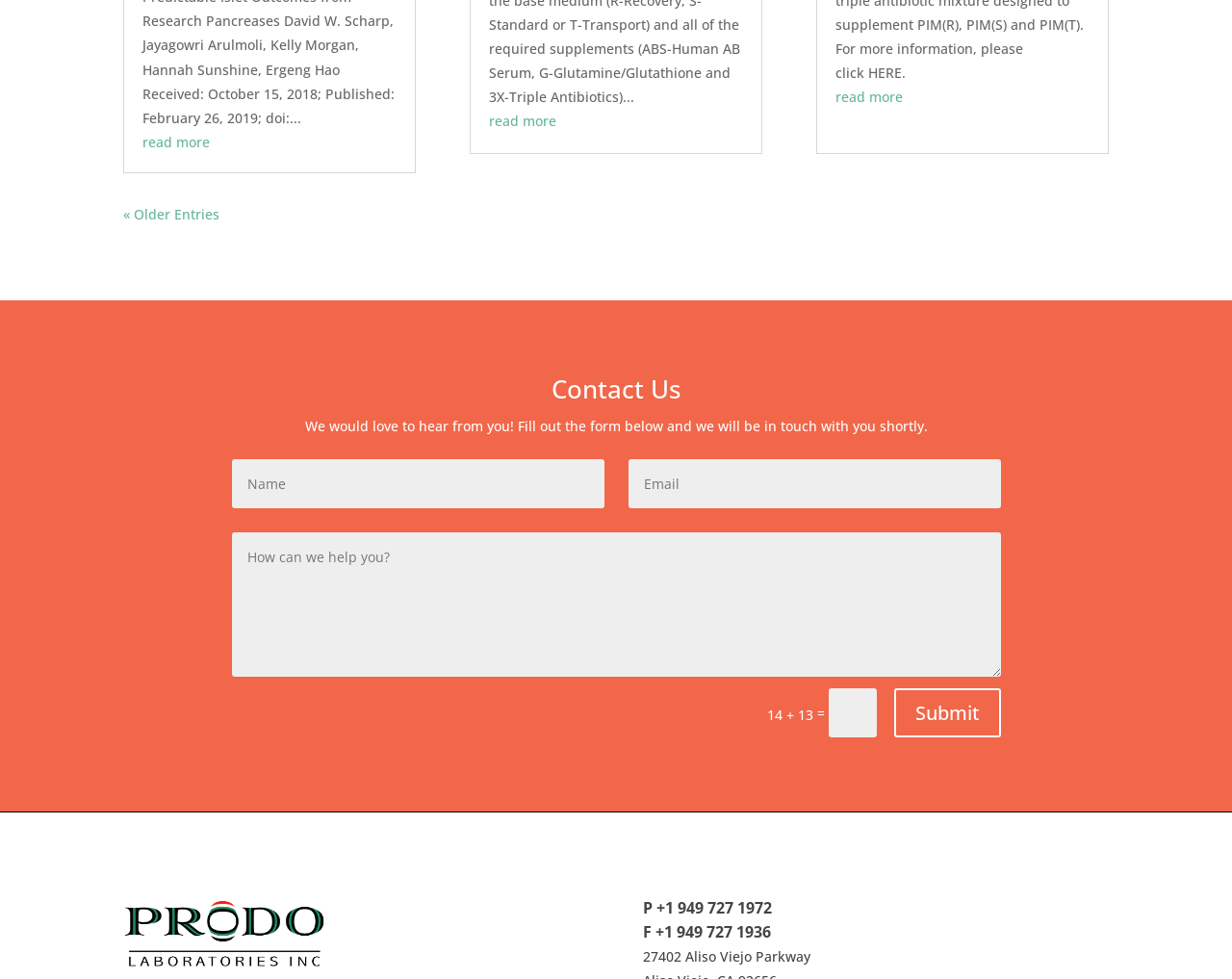Using the provided element description: "Products", identify the bounding box coordinates. The coordinates should be four floats between 0 and 1 in the order [left, top, right, bottom].

[0.758, 0.943, 0.804, 0.962]